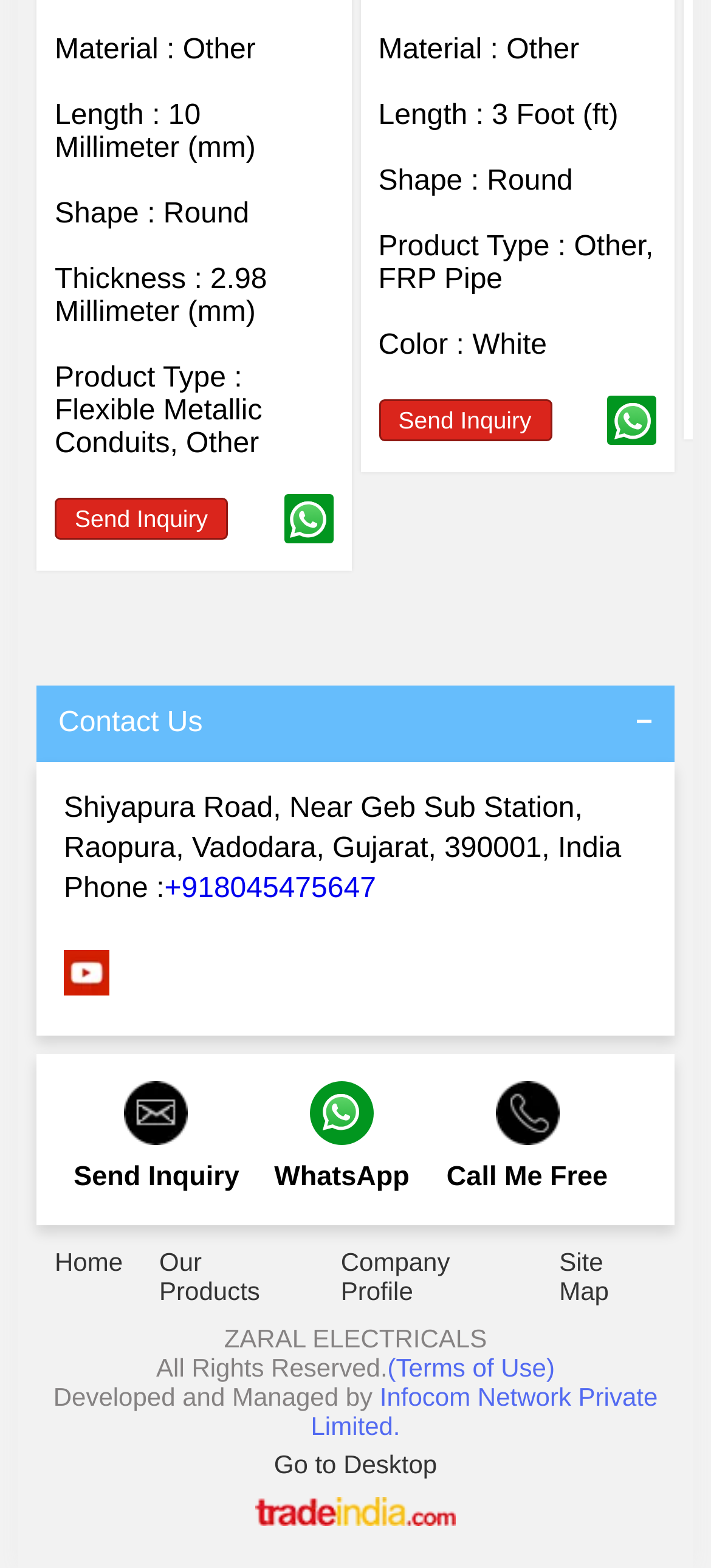Specify the bounding box coordinates of the area that needs to be clicked to achieve the following instruction: "Contact us through WhatsApp".

[0.399, 0.315, 0.468, 0.347]